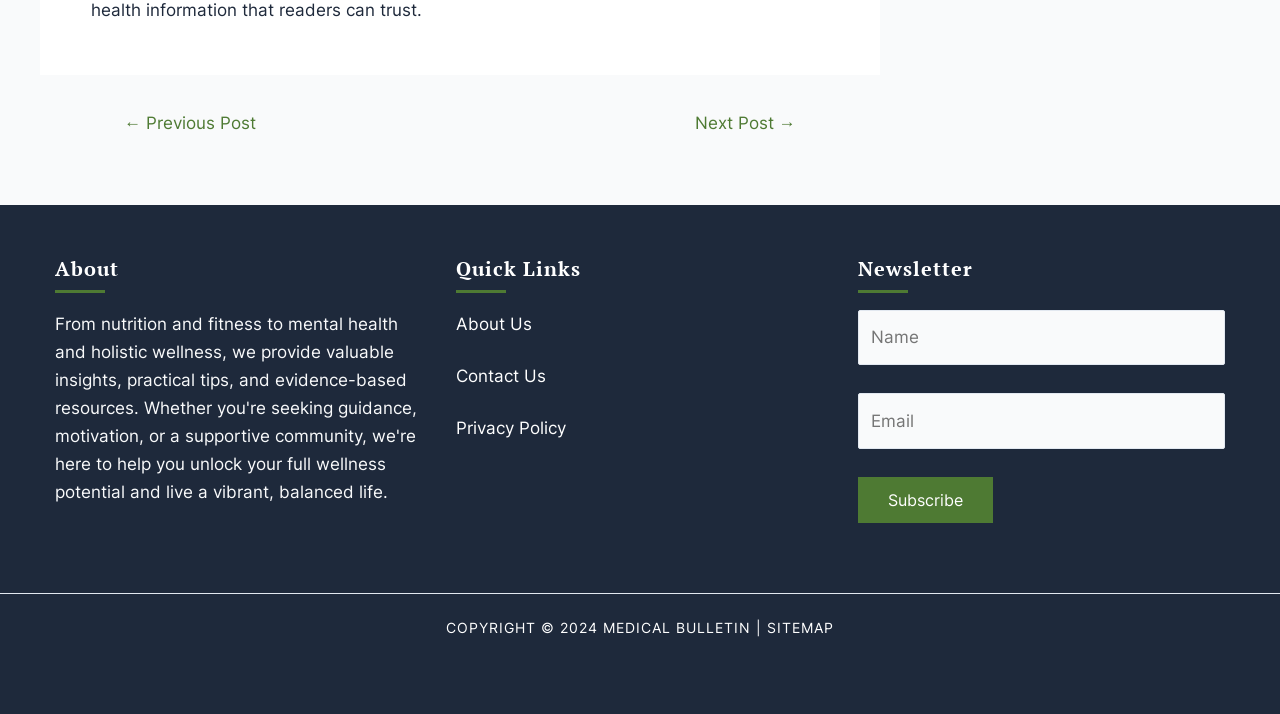Specify the bounding box coordinates of the element's area that should be clicked to execute the given instruction: "contact us". The coordinates should be four float numbers between 0 and 1, i.e., [left, top, right, bottom].

[0.357, 0.507, 0.427, 0.546]